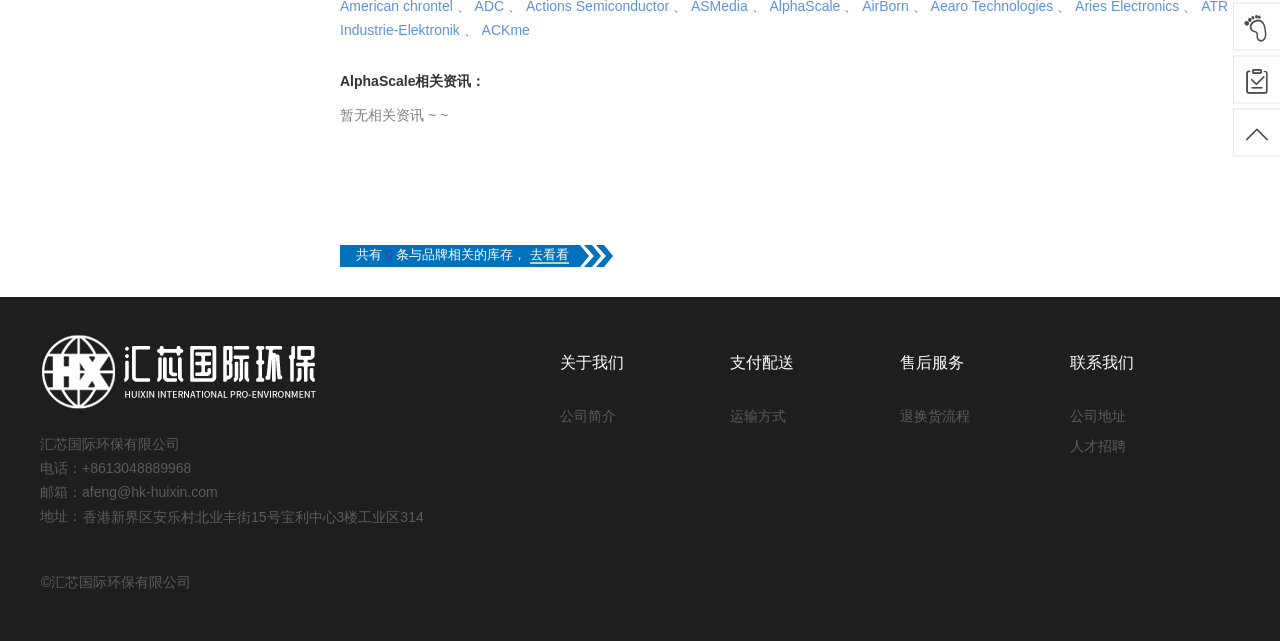Based on the element description: "ACKme", identify the bounding box coordinates for this UI element. The coordinates must be four float numbers between 0 and 1, listed as [left, top, right, bottom].

[0.376, 0.035, 0.414, 0.06]